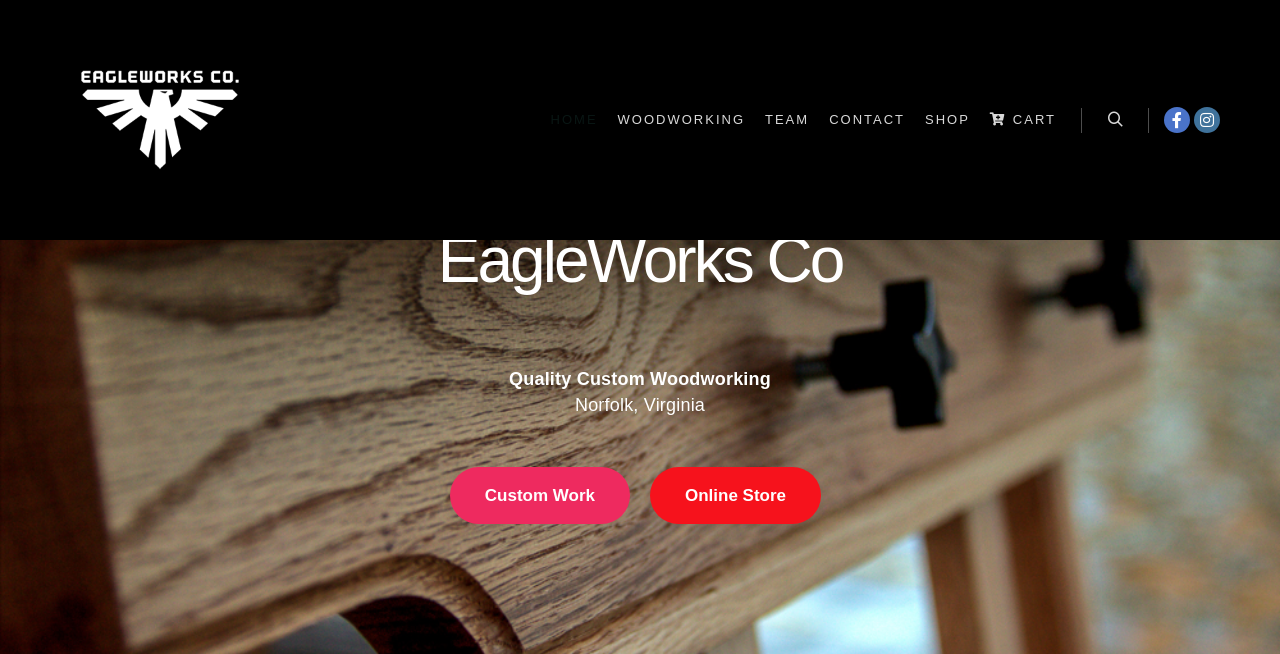Pinpoint the bounding box coordinates of the clickable element to carry out the following instruction: "go to home page."

[0.422, 0.0, 0.475, 0.367]